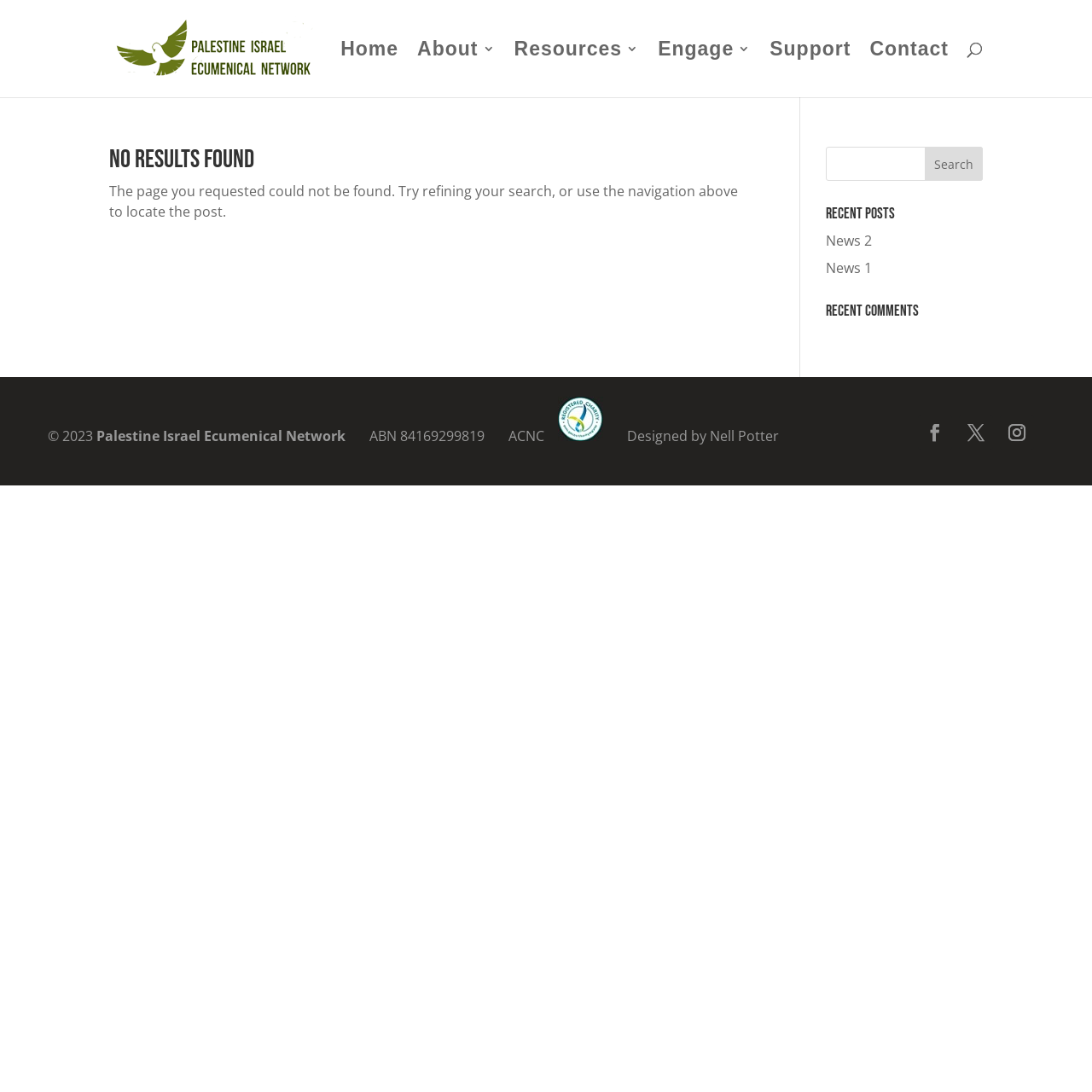Determine the coordinates of the bounding box that should be clicked to complete the instruction: "contact us". The coordinates should be represented by four float numbers between 0 and 1: [left, top, right, bottom].

[0.796, 0.039, 0.869, 0.089]